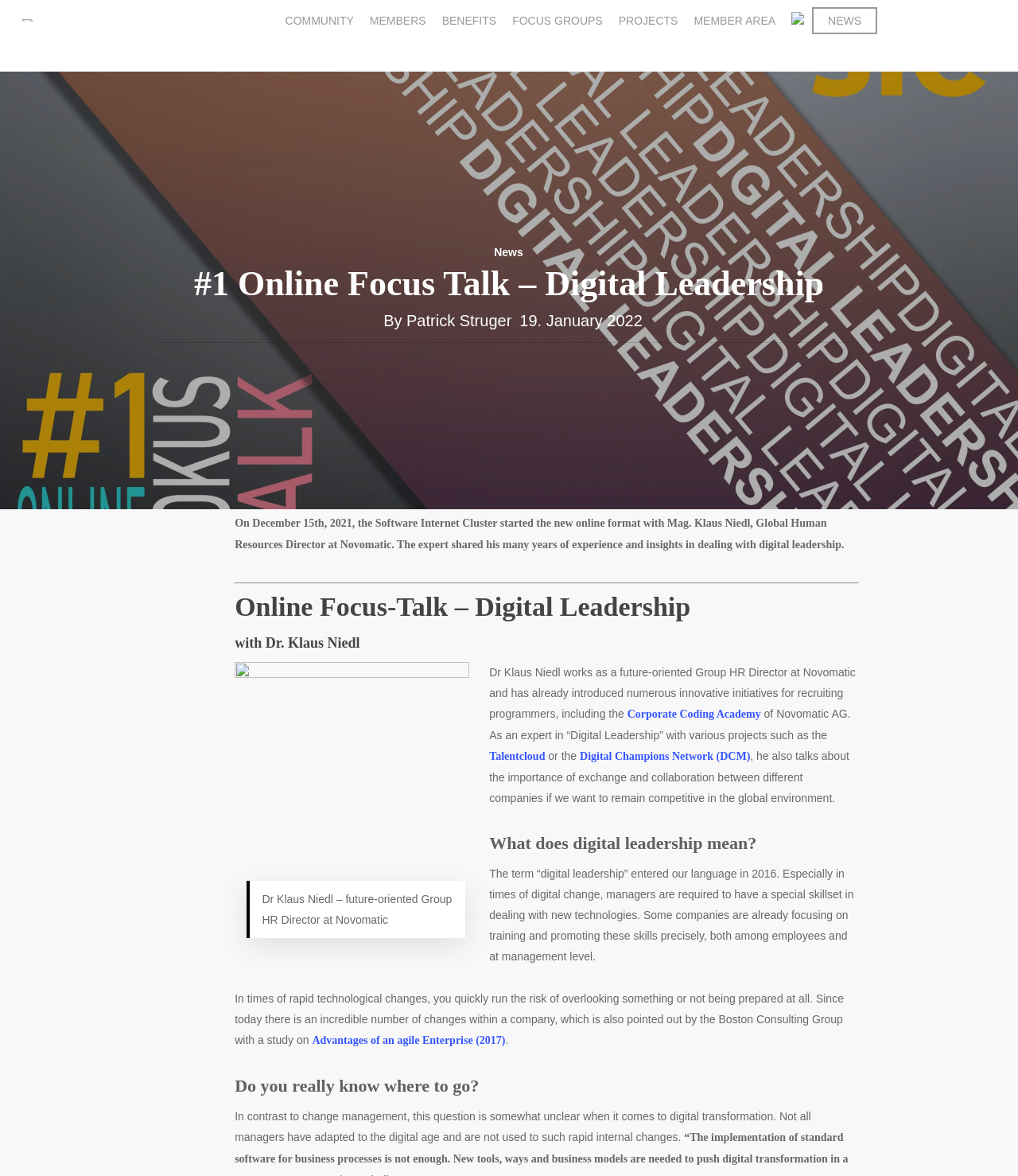Using floating point numbers between 0 and 1, provide the bounding box coordinates in the format (top-left x, top-left y, bottom-right x, bottom-right y). Locate the UI element described here: Digital Champions Network (DCM)

[0.57, 0.638, 0.737, 0.648]